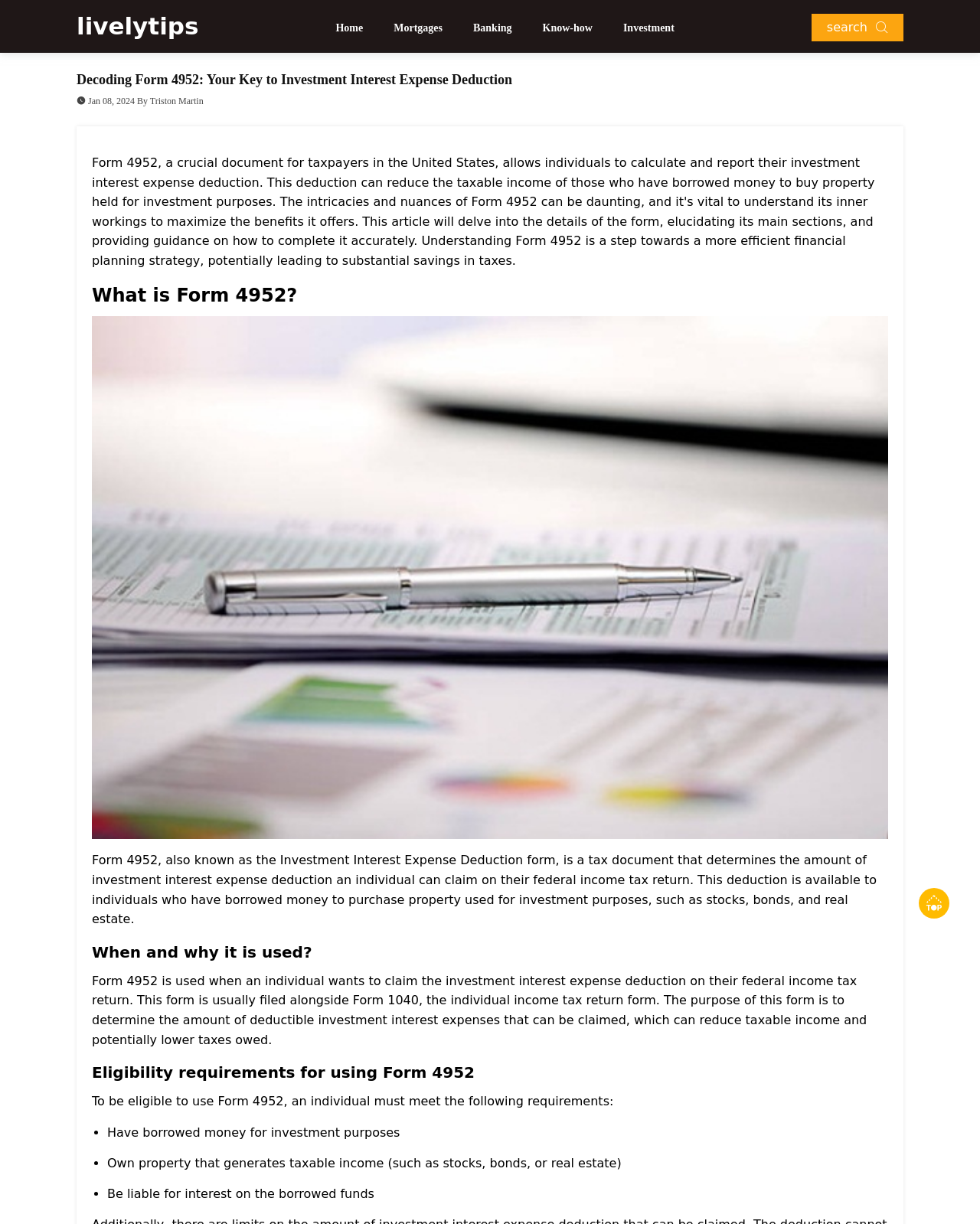Answer succinctly with a single word or phrase:
When is Form 4952 used?

When claiming investment interest expense deduction